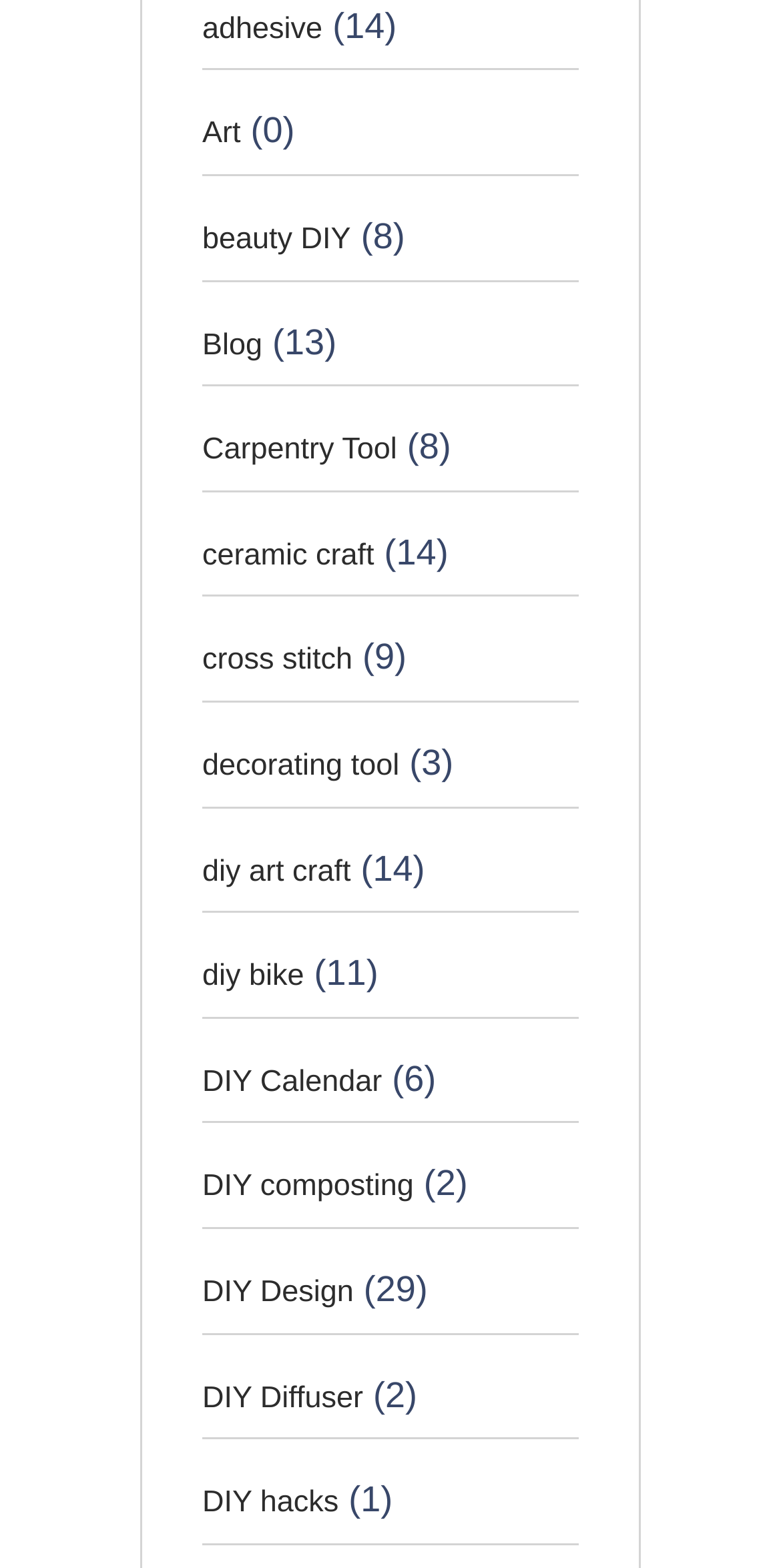Please specify the bounding box coordinates in the format (top-left x, top-left y, bottom-right x, bottom-right y), with all values as floating point numbers between 0 and 1. Identify the bounding box of the UI element described by: diy art craft

[0.259, 0.545, 0.449, 0.566]